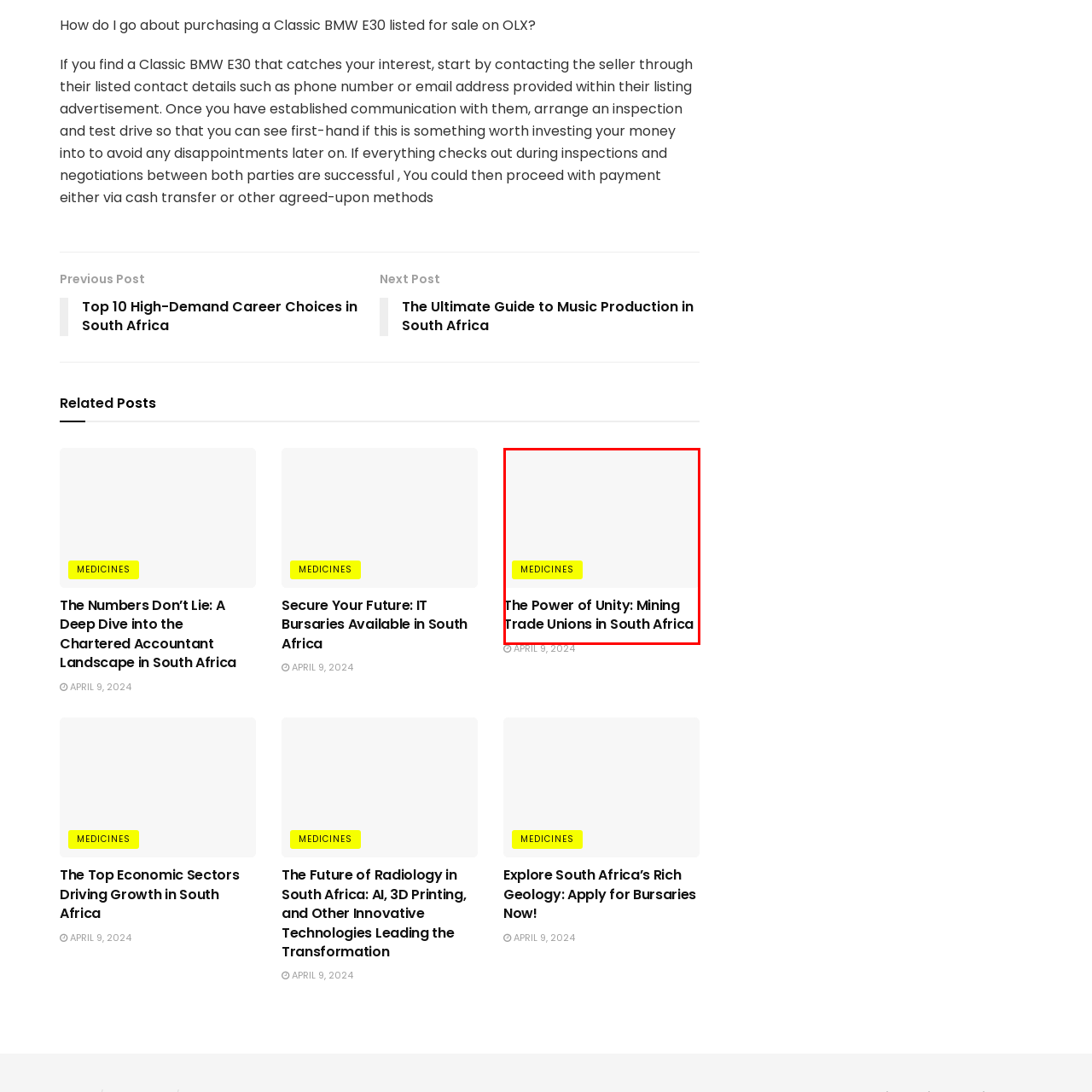Provide an elaborate description of the visual elements present in the image enclosed by the red boundary.

The image highlights an article titled "The Power of Unity: Mining Trade Unions in South Africa." Below the title is a vibrant yellow label marked "MEDICINES," likely indicating related content or categories on the webpage. The article delves into the significance and impact of mining trade unions within South Africa, emphasizing their role in advocating for workers' rights and promoting unity among members in a challenging industry. This visual element serves to direct readers' attention to relevant topics and enrich their understanding of the broader context surrounding labor movements in the mining sector.